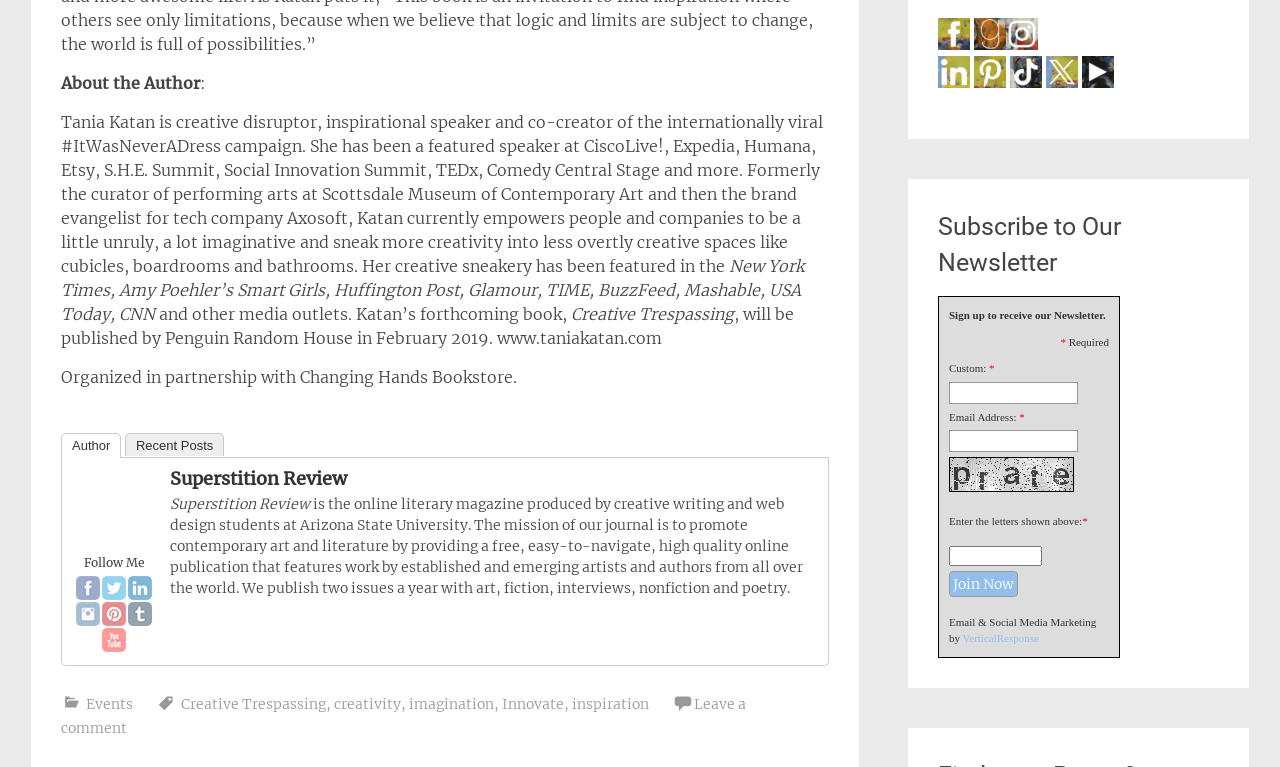Extract the bounding box of the UI element described as: "Events".

[0.067, 0.906, 0.104, 0.93]